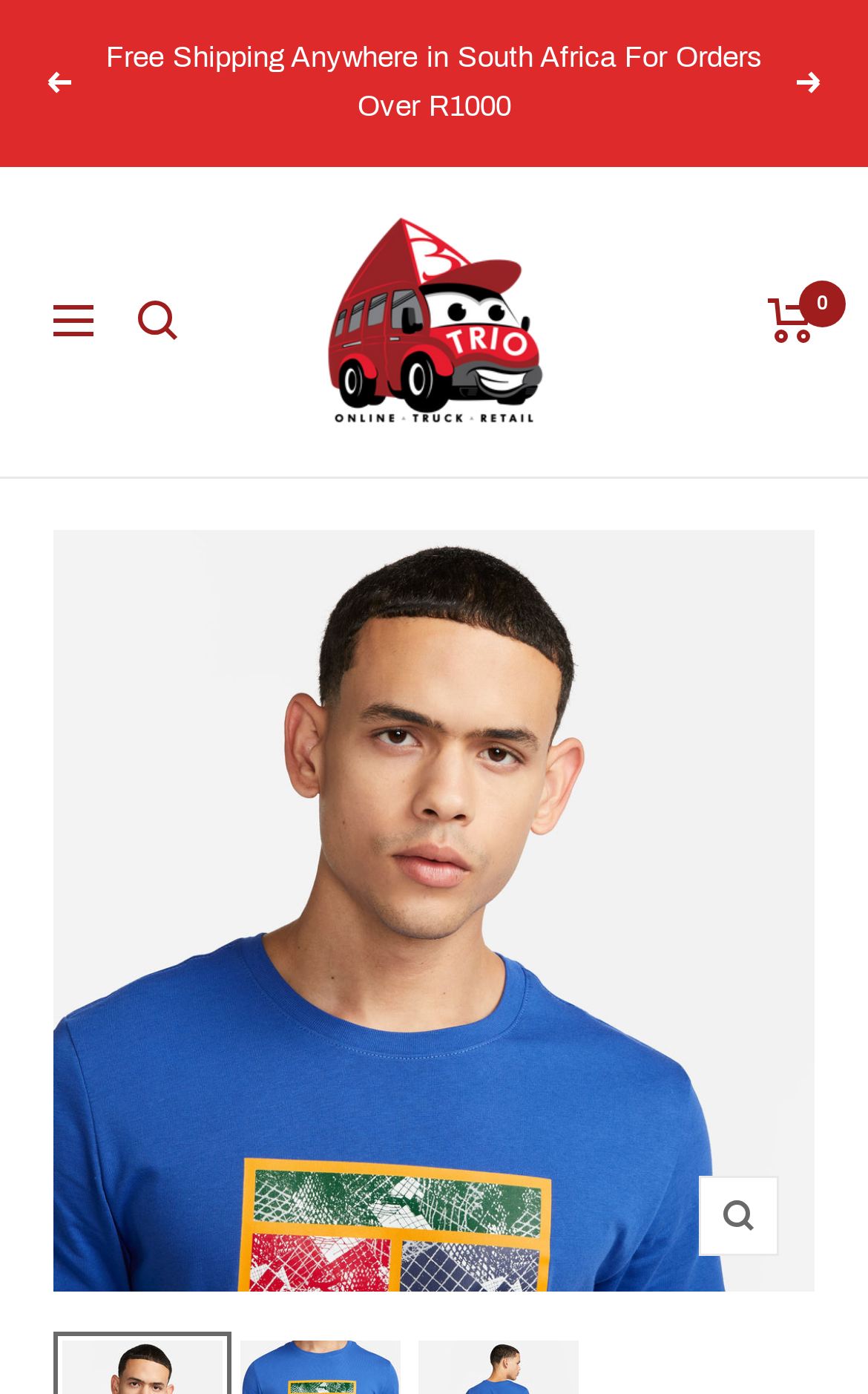What is the function of the button with a bounding box of [0.655, 0.024, 0.822, 0.06]?
Provide a comprehensive and detailed answer to the question.

I found the button with the specified bounding box coordinates and determined its function by looking at the OCR text associated with it, which is 'Learn more'.